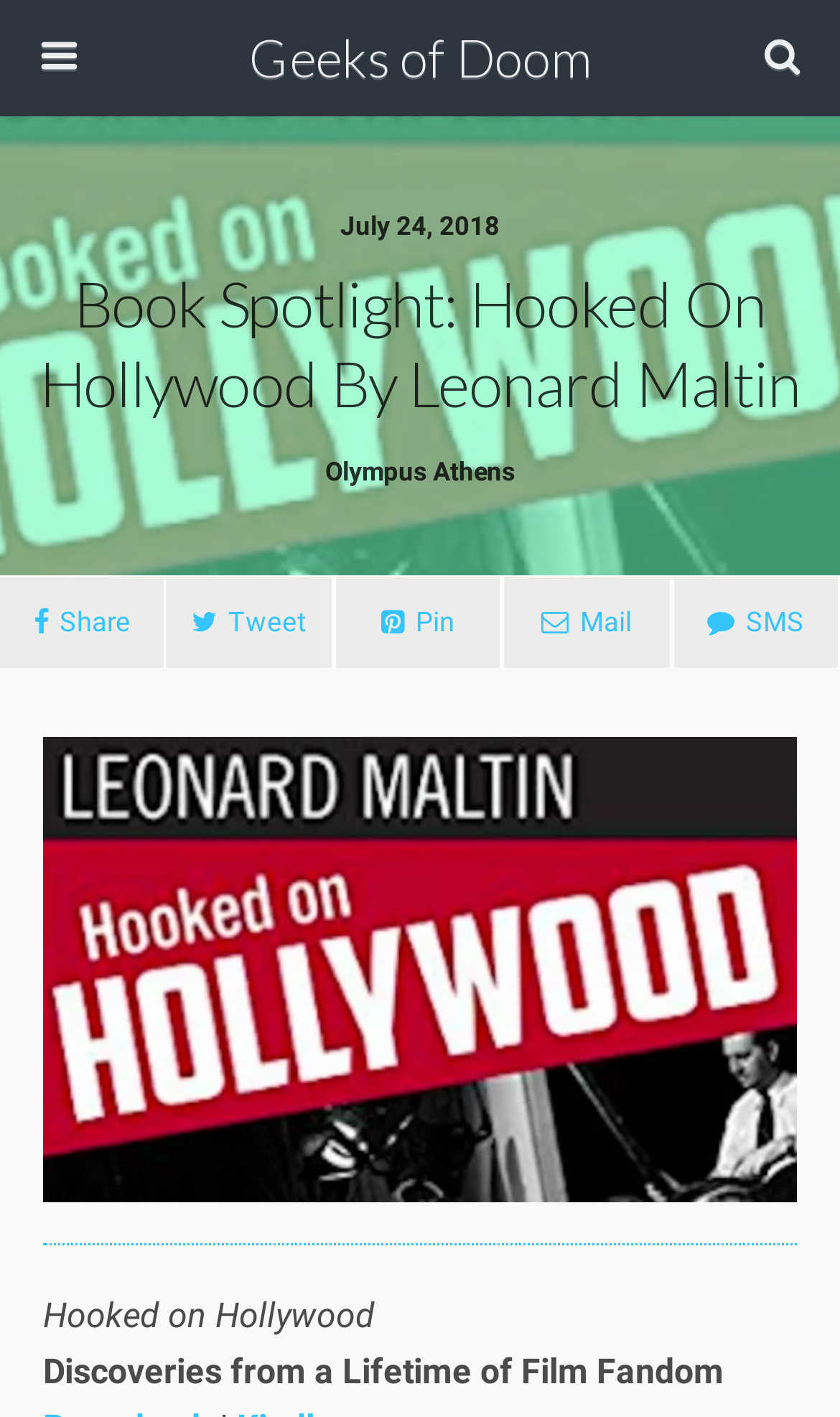Given the webpage screenshot and the description, determine the bounding box coordinates (top-left x, top-left y, bottom-right x, bottom-right y) that define the location of the UI element matching this description: Pin

[0.397, 0.406, 0.598, 0.473]